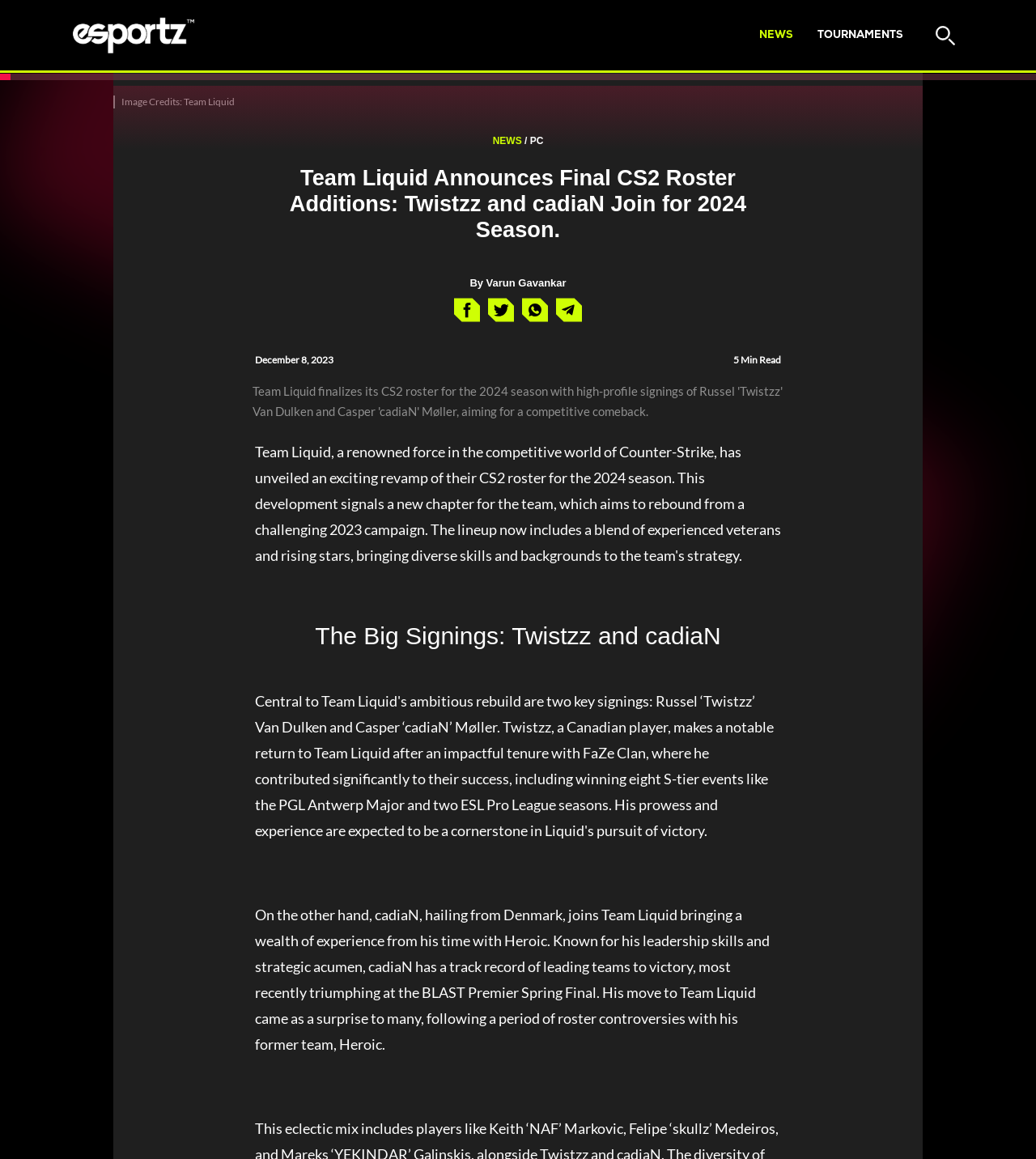Identify the coordinates of the bounding box for the element that must be clicked to accomplish the instruction: "Read the news about PC".

[0.735, 0.071, 0.922, 0.099]